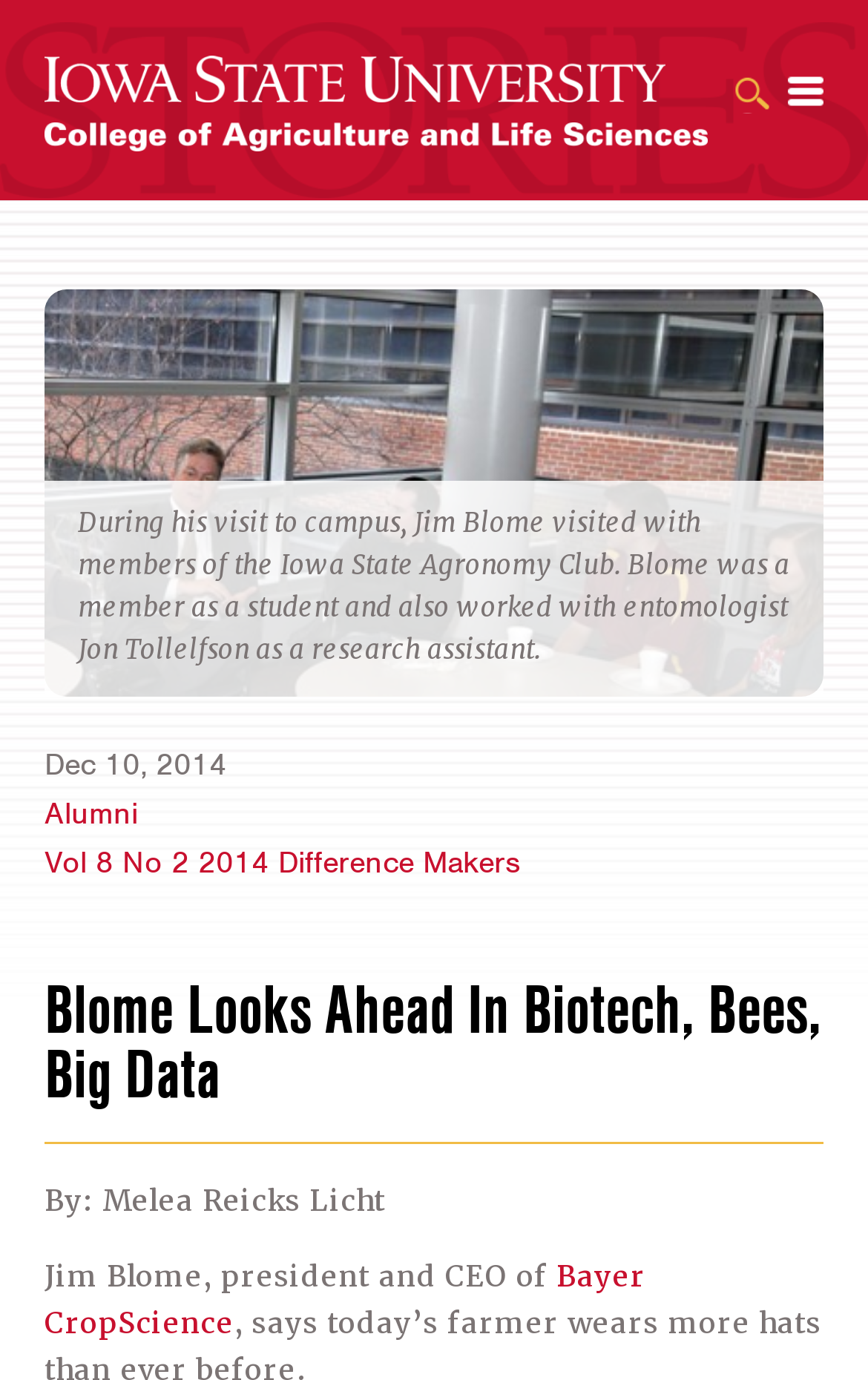Give a concise answer using only one word or phrase for this question:
What is the name of the author of the article?

Melea Reicks Licht